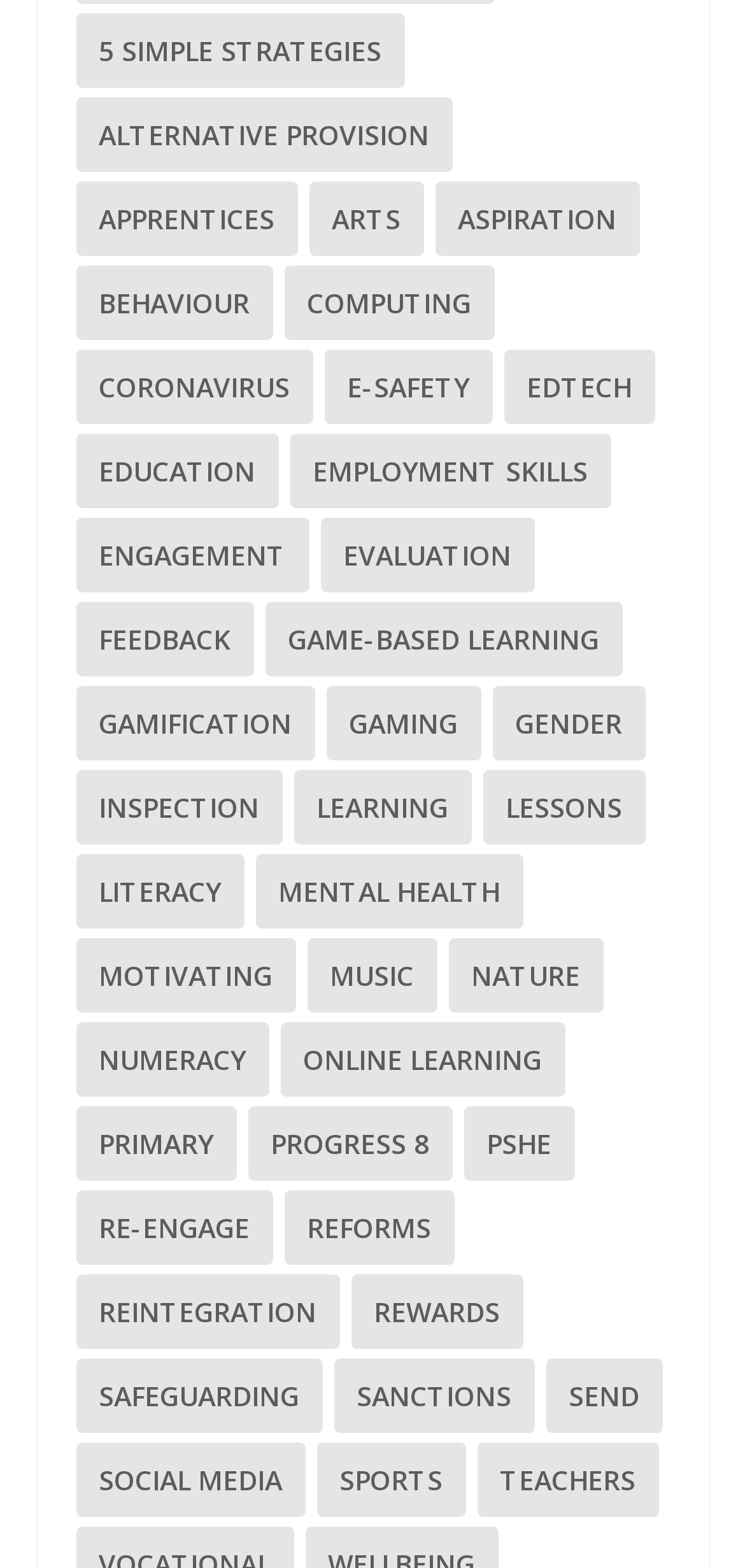How many categories are related to education? Please answer the question using a single word or phrase based on the image.

At least 5